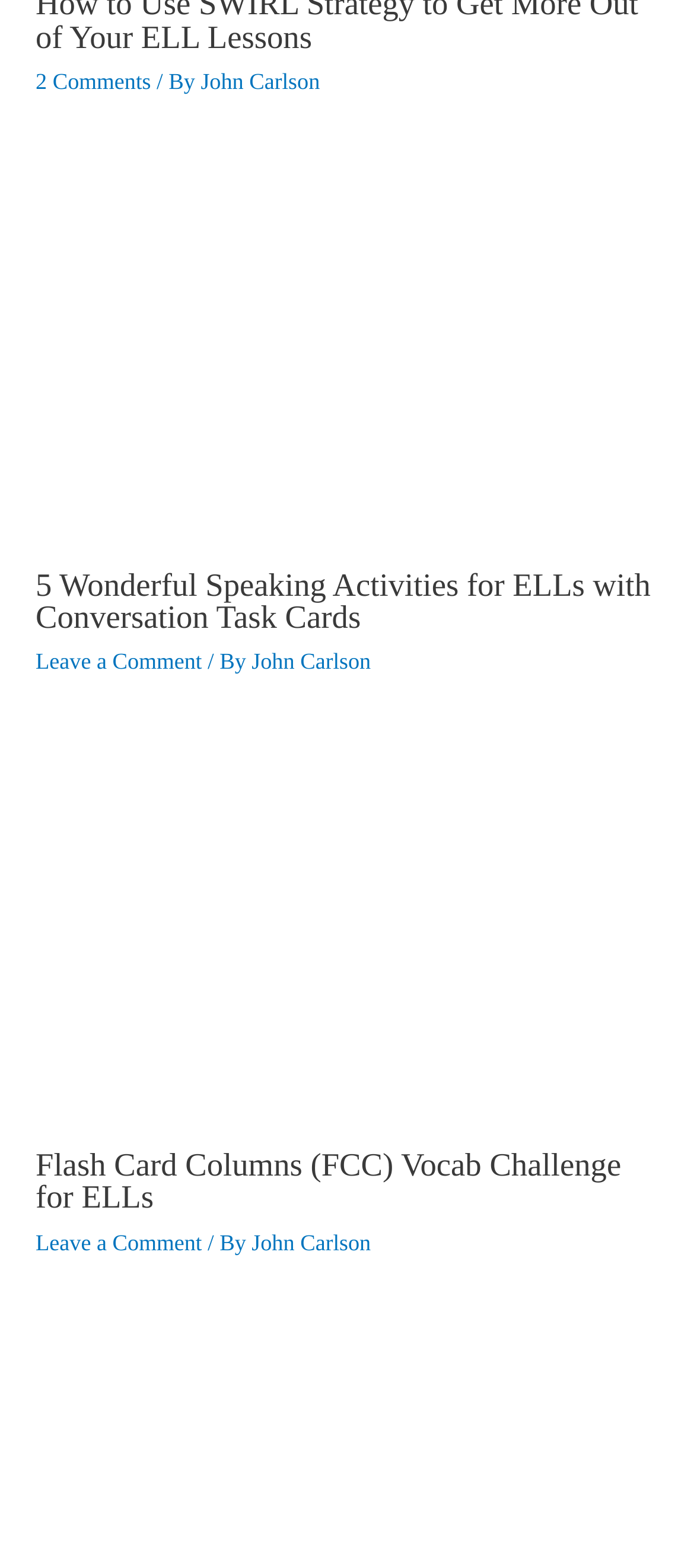Please identify the bounding box coordinates of the element that needs to be clicked to perform the following instruction: "Read more about 5 Wonderful Speaking Activities for ELLs with Conversation Task Cards".

[0.051, 0.545, 0.949, 0.568]